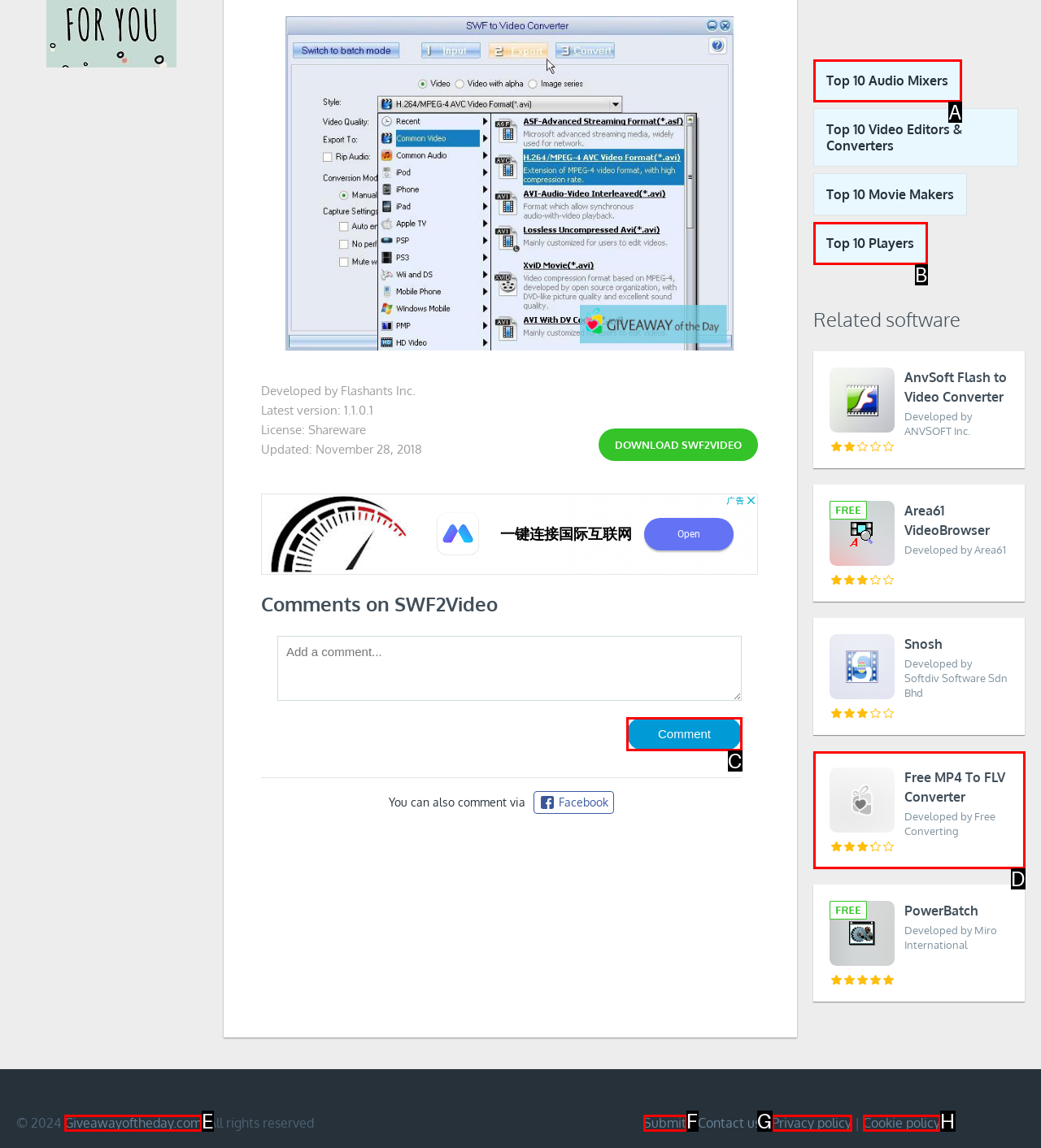Which UI element corresponds to this description: Cookie policy
Reply with the letter of the correct option.

H